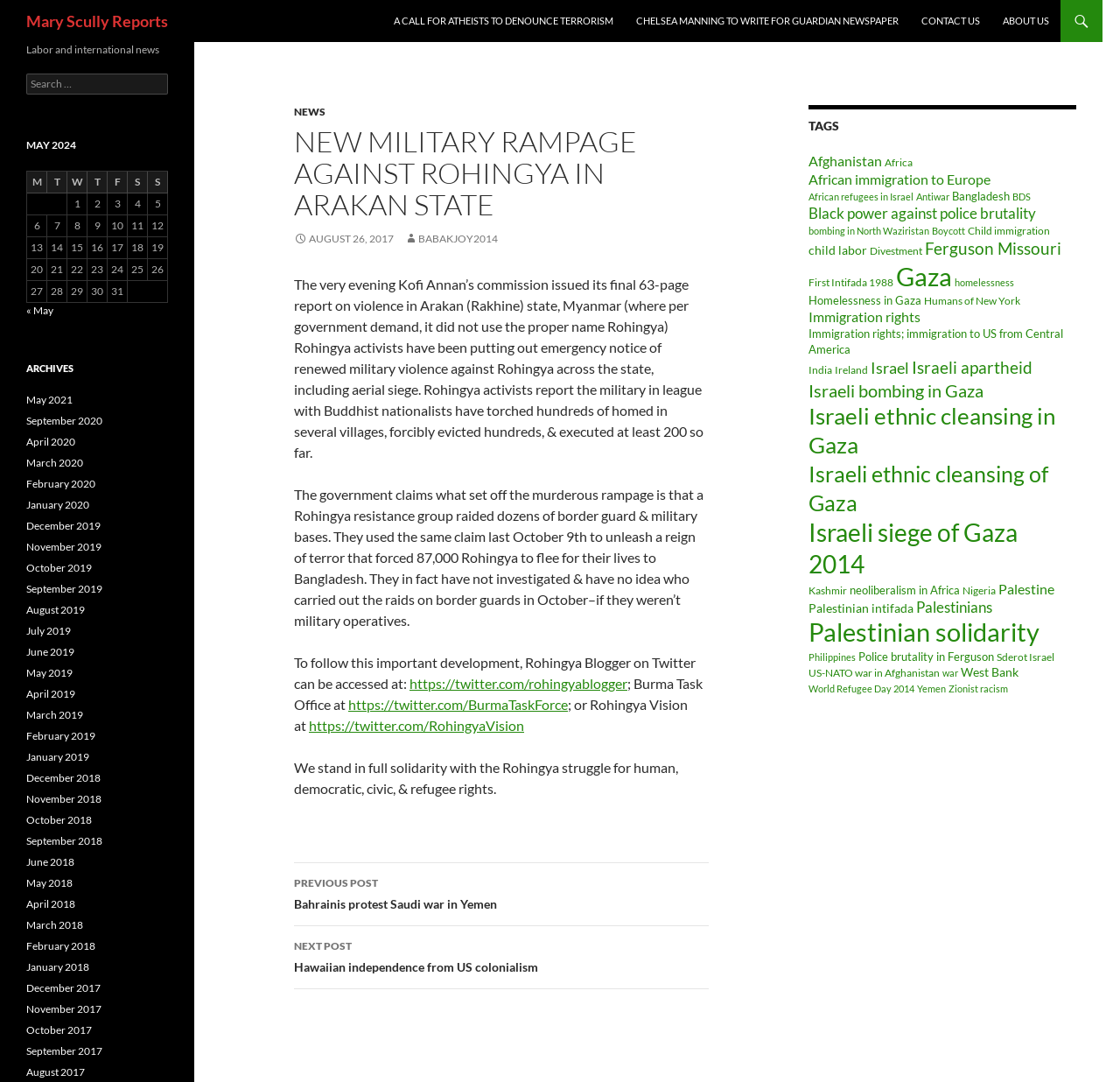Provide an in-depth caption for the webpage.

The webpage is a news article about a military rampage against Rohingya in Arakan state, written by Mary Scully Reports. At the top of the page, there is a heading with the title of the article and a link to the author's name. Below the title, there are several links to other news articles, including "A CALL FOR ATHEISTS TO DENOUNCE TERRORISM", "CHELSEA MANNING TO WRITE FOR GUARDIAN NEWSPAPER", "CONTACT US", and "ABOUT US".

The main content of the article is divided into several sections. The first section has a heading "NEW MILITARY RAMPAGE AGAINST ROHINGYA IN ARAKAN STATE" and a link to the date "AUGUST 26, 2017". Below the heading, there is a paragraph of text describing the military violence against Rohingya, including the burning of hundreds of homes, forced eviction, and execution of at least 200 people. The text also mentions that the government claims the rampage was triggered by a Rohingya resistance group raiding border guard and military bases.

The next section has several paragraphs of text, including a quote from Rohingya activists and a description of the government's response to the situation. There are also links to Twitter accounts, including Rohingya Blogger, Burma Task Office, and Rohingya Vision.

At the bottom of the page, there is a section with a heading "Post navigation" and links to previous and next posts, "Bahrainis protest Saudi war in Yemen" and "Hawaiian independence from US colonialism", respectively.

On the right side of the page, there is a complementary section with a heading "TAGS" and a list of links to various topics, including Afghanistan, Africa, African immigration to Europe, and many others. There are 44 links in total, each with a brief description of the topic.

Finally, there is a section with a heading "Labor and international news" and a search box with a label "Search for:". Below the search box, there is a table with a caption "MAY 2024".